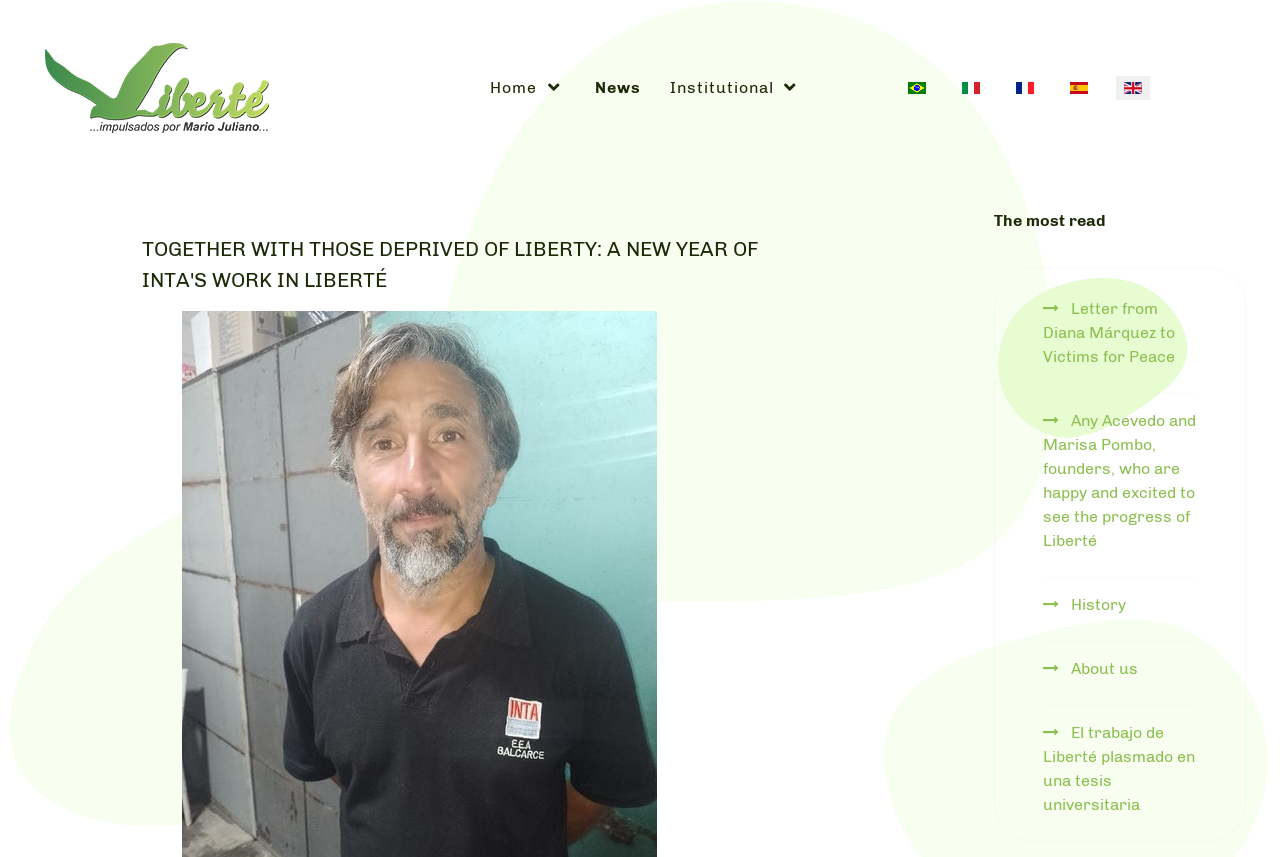Please identify the bounding box coordinates of the element on the webpage that should be clicked to follow this instruction: "Select the English language option". The bounding box coordinates should be given as four float numbers between 0 and 1, formatted as [left, top, right, bottom].

[0.872, 0.081, 0.898, 0.122]